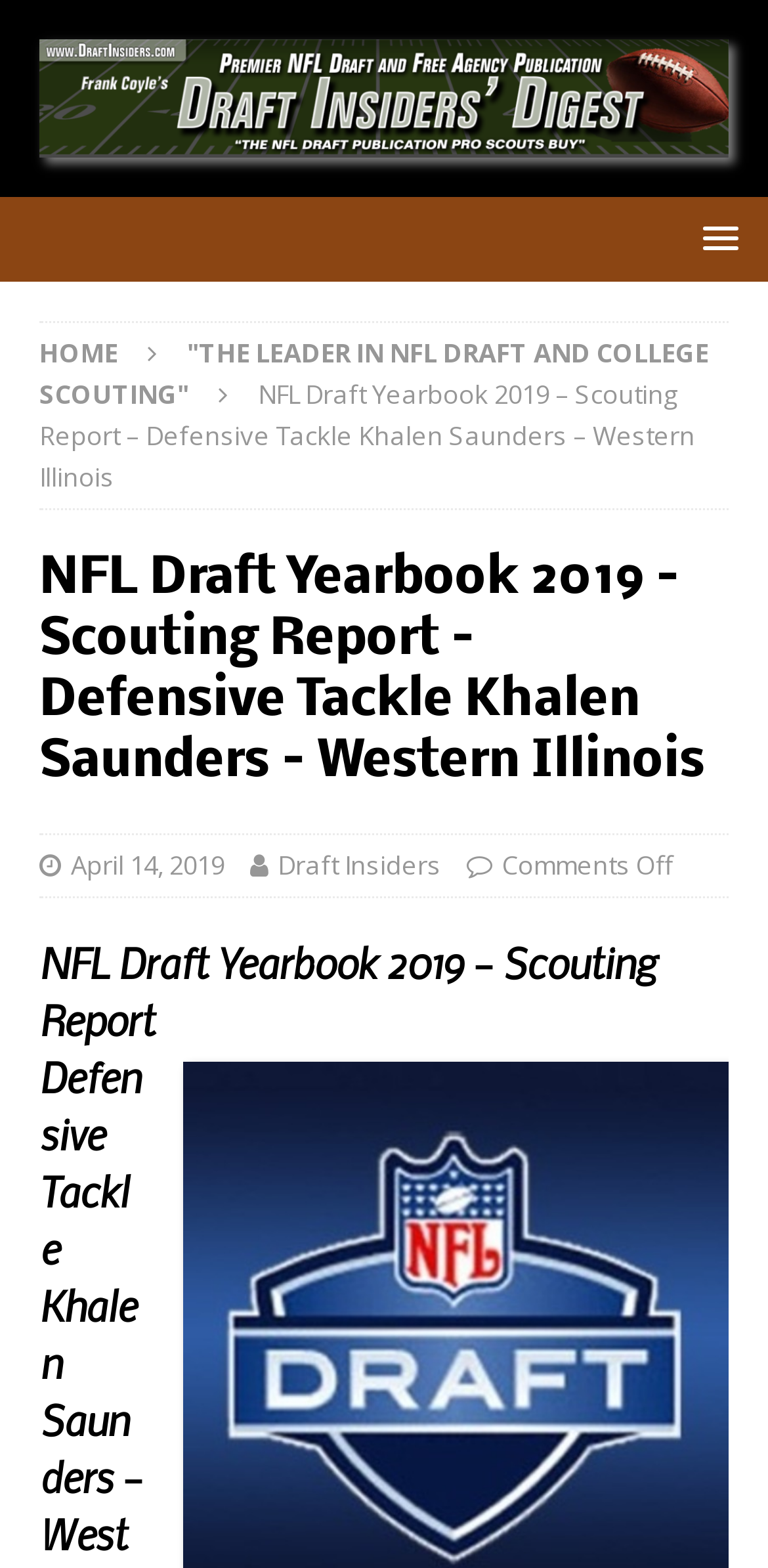What is the name of the defensive tackle?
Answer the question with a thorough and detailed explanation.

By looking at the webpage, I can see that the title of the webpage is 'NFL Draft Yearbook 2019 – Scouting Report – Defensive Tackle Khalen Saunders – Western Illinois – Draft Insiders' Digest'. From this title, I can infer that the defensive tackle being referred to is Khalen Saunders.